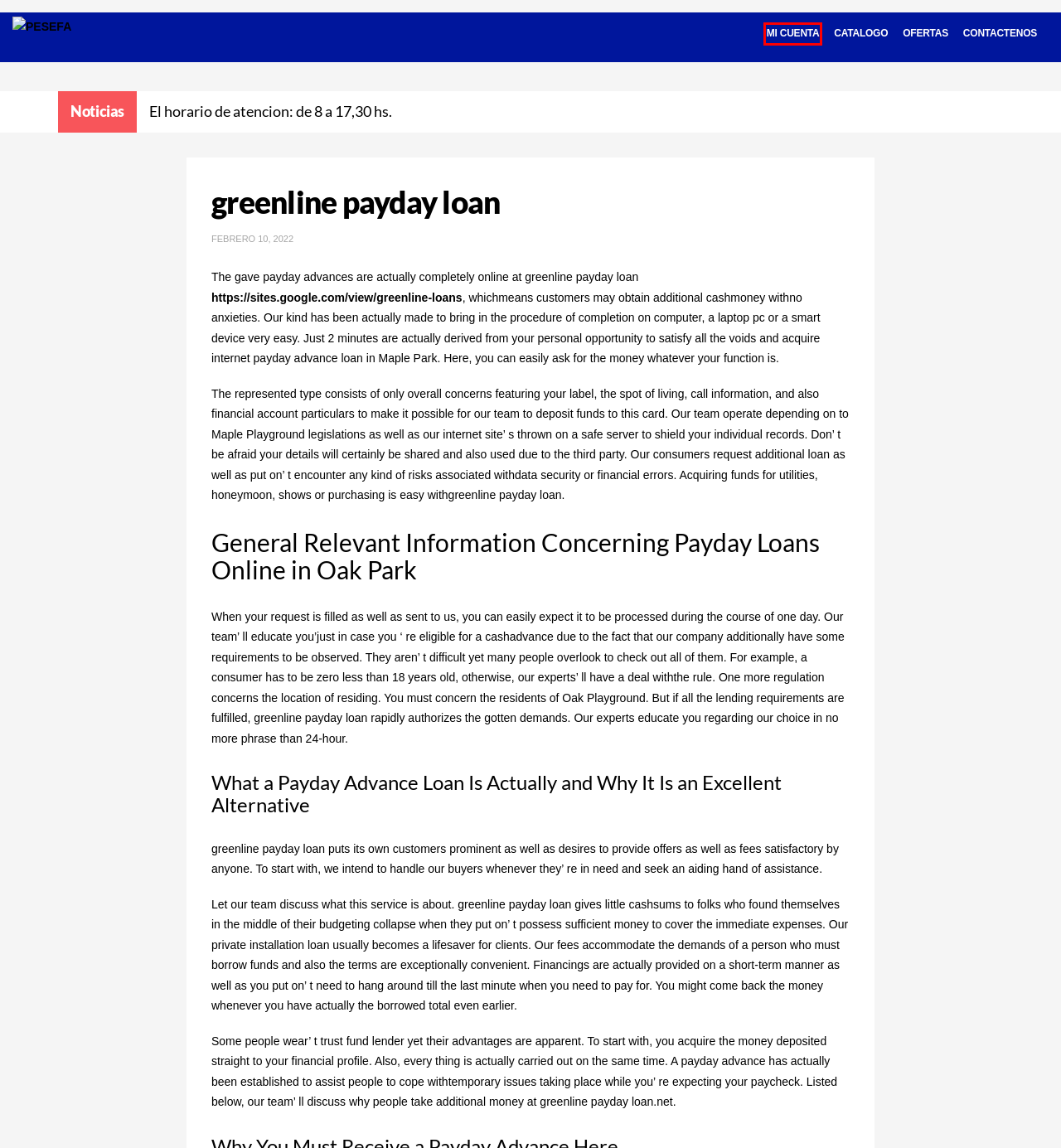Examine the screenshot of a webpage with a red bounding box around an element. Then, select the webpage description that best represents the new page after clicking the highlighted element. Here are the descriptions:
A. Contactenos | PESEFA
B. Tienda | PESEFA
C. Ofertas | PESEFA
D. PESEFA
E. Marketeame | Digital Marketing and Programmatic
F. greenline loans near me | PESEFA
G. Mi cuenta | PESEFA
H. cashcall payday loans | PESEFA

G